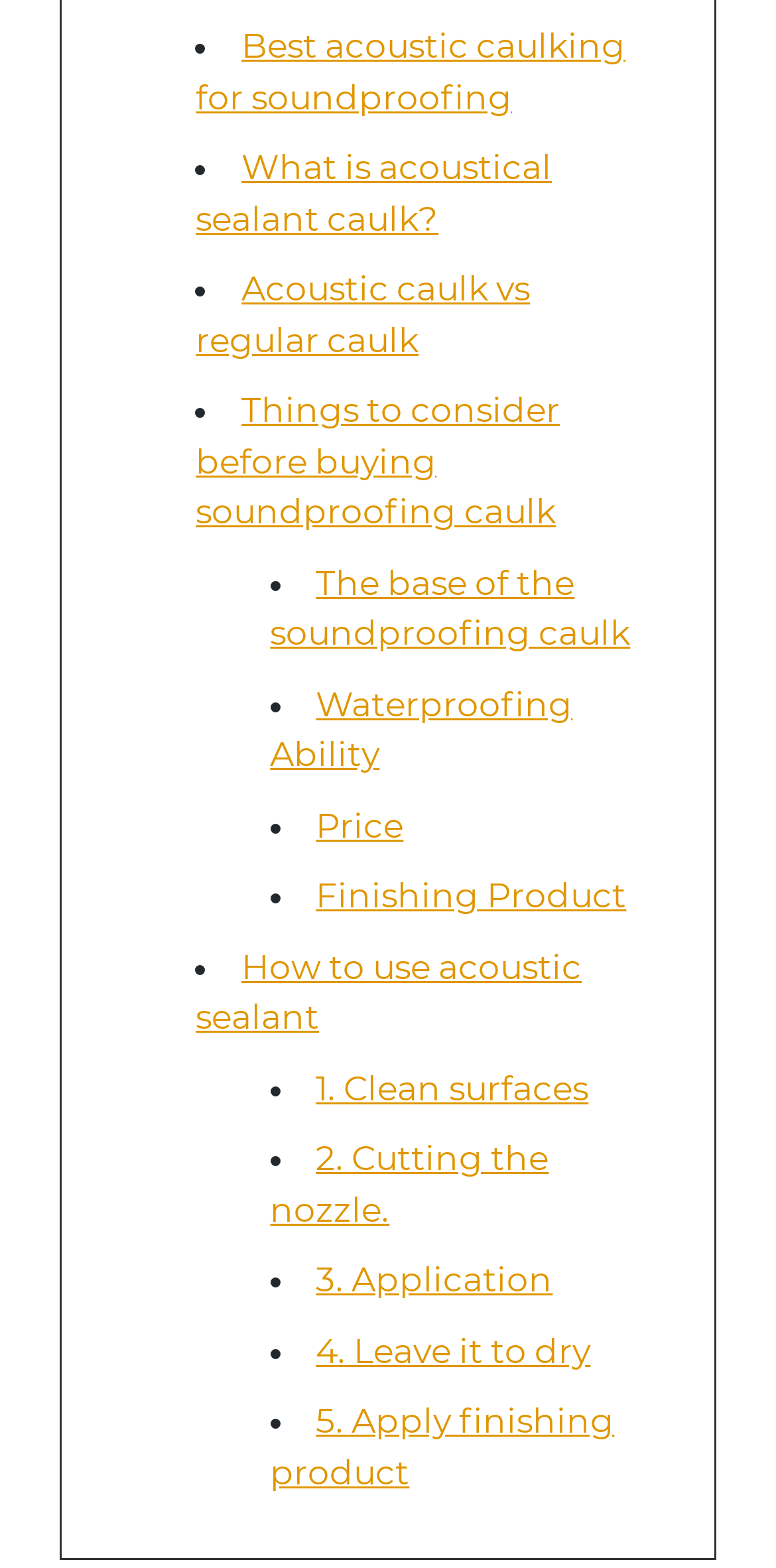Based on the provided description, "1. Clean surfaces", find the bounding box of the corresponding UI element in the screenshot.

[0.407, 0.681, 0.758, 0.707]